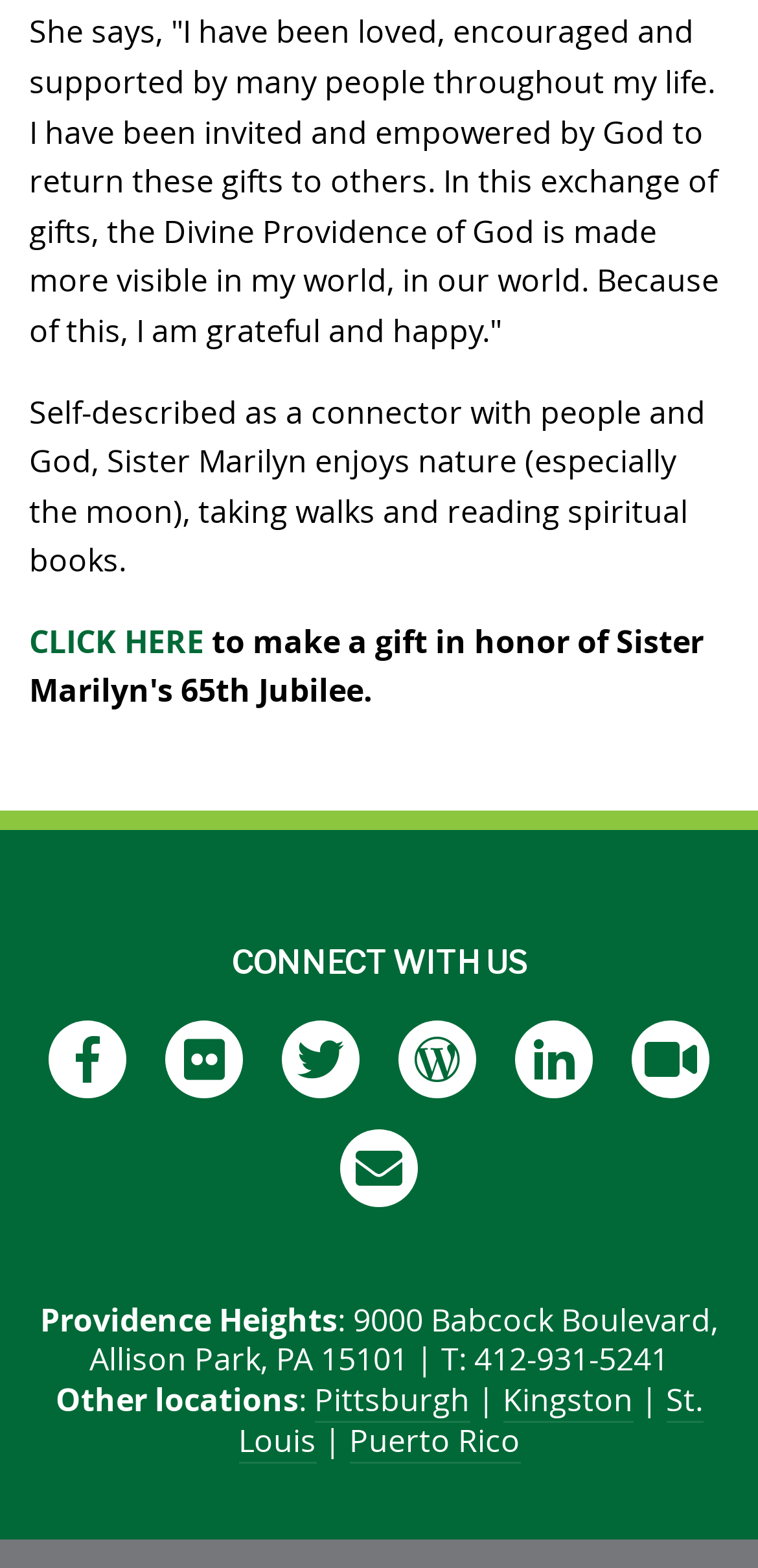Using the webpage screenshot and the element description name="MainNumbers", determine the bounding box coordinates. Specify the coordinates in the format (top-left x, top-left y, bottom-right x, bottom-right y) with values ranging from 0 to 1.

None